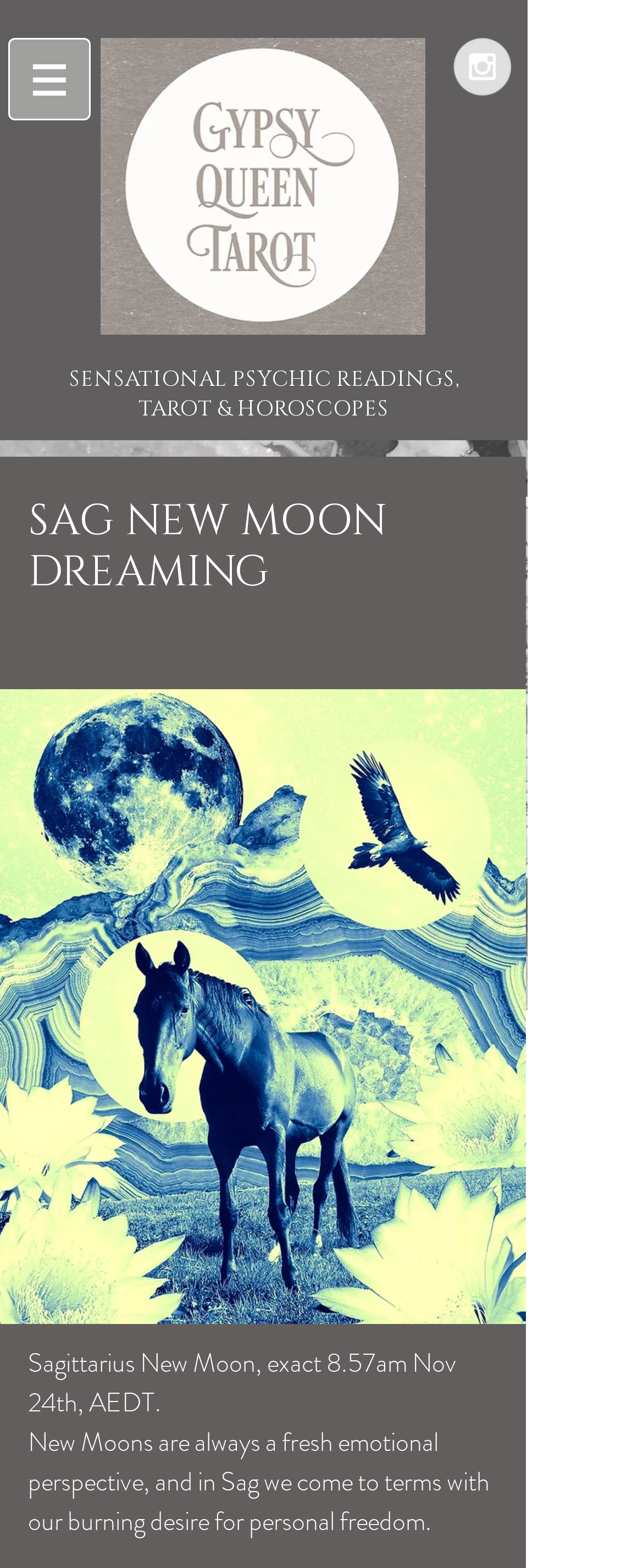Identify the text that serves as the heading for the webpage and generate it.

SENSATIONAL PSYCHIC READINGS, TAROT & HOROSCOPES